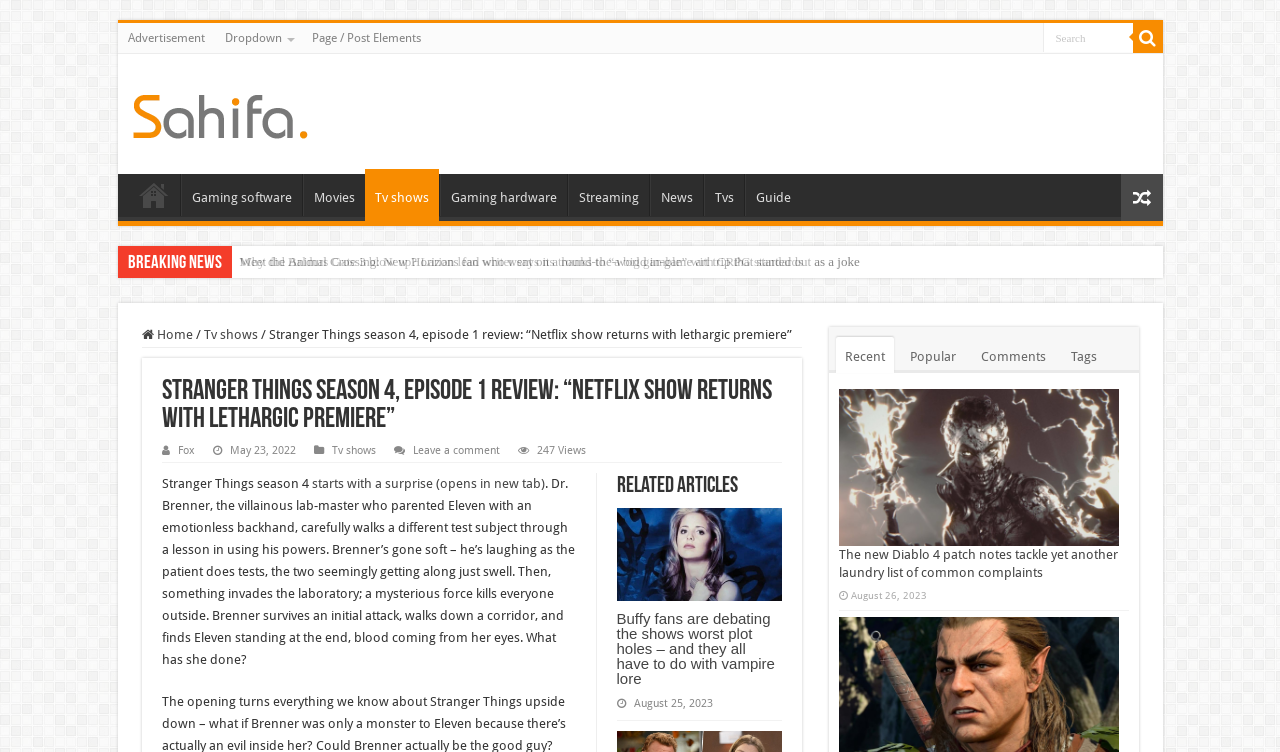Create a detailed narrative describing the layout and content of the webpage.

This webpage is a review of Stranger Things season 4, episode 1. At the top, there is a navigation bar with links to "Advertisement", "Dropdown", "Page / Post Elements", and a search bar. On the right side of the navigation bar, there is a button with an icon and a search textbox.

Below the navigation bar, there is a heading "Games News" with a link and an image. To the right of the heading, there are several links to different categories, including "HOME", "Gaming software", "Movies", "Tv shows", "Gaming hardware", "Streaming", "News", "Tvs", and "Guide".

Further down, there is a breaking news section with a link to an article about an Animal Crossing fan. Below this section, there is a link to the homepage and a breadcrumb trail showing the current page's location.

The main content of the page is the review of Stranger Things season 4, episode 1. The review has a heading and a brief summary of the episode. Below the summary, there are links to related articles, including one about Buffy fans debating the show's worst plot holes.

To the right of the review, there are several links to other articles, including one about Diablo 4 patch notes. Each article has a heading, a link, and a publication date. There are also several icons and images throughout the page, including a "Leave a comment" link and a "Views" counter.